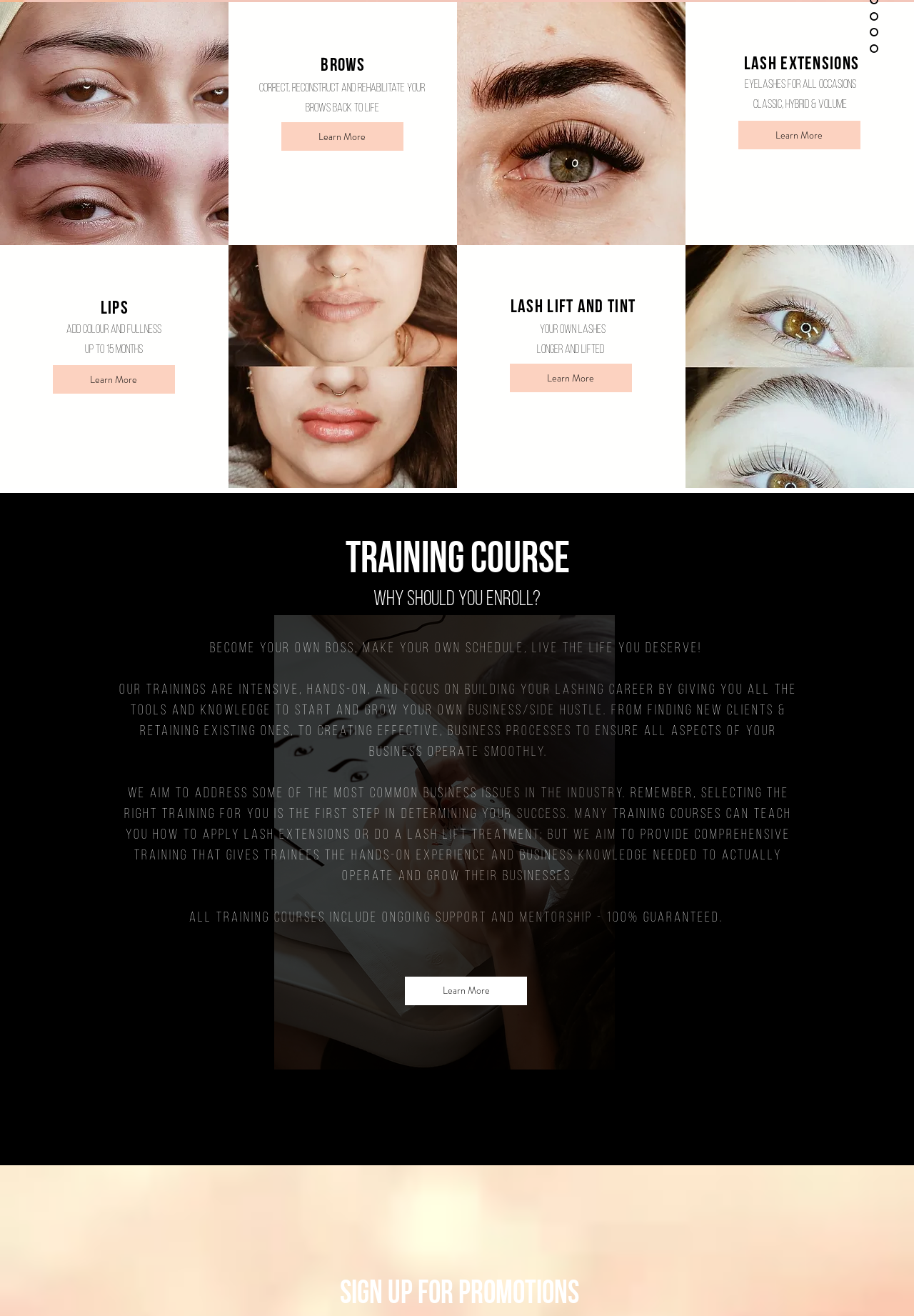Using the format (top-left x, top-left y, bottom-right x, bottom-right y), provide the bounding box coordinates for the described UI element. All values should be floating point numbers between 0 and 1: INSTAGRAM

[0.835, 0.007, 0.961, 0.018]